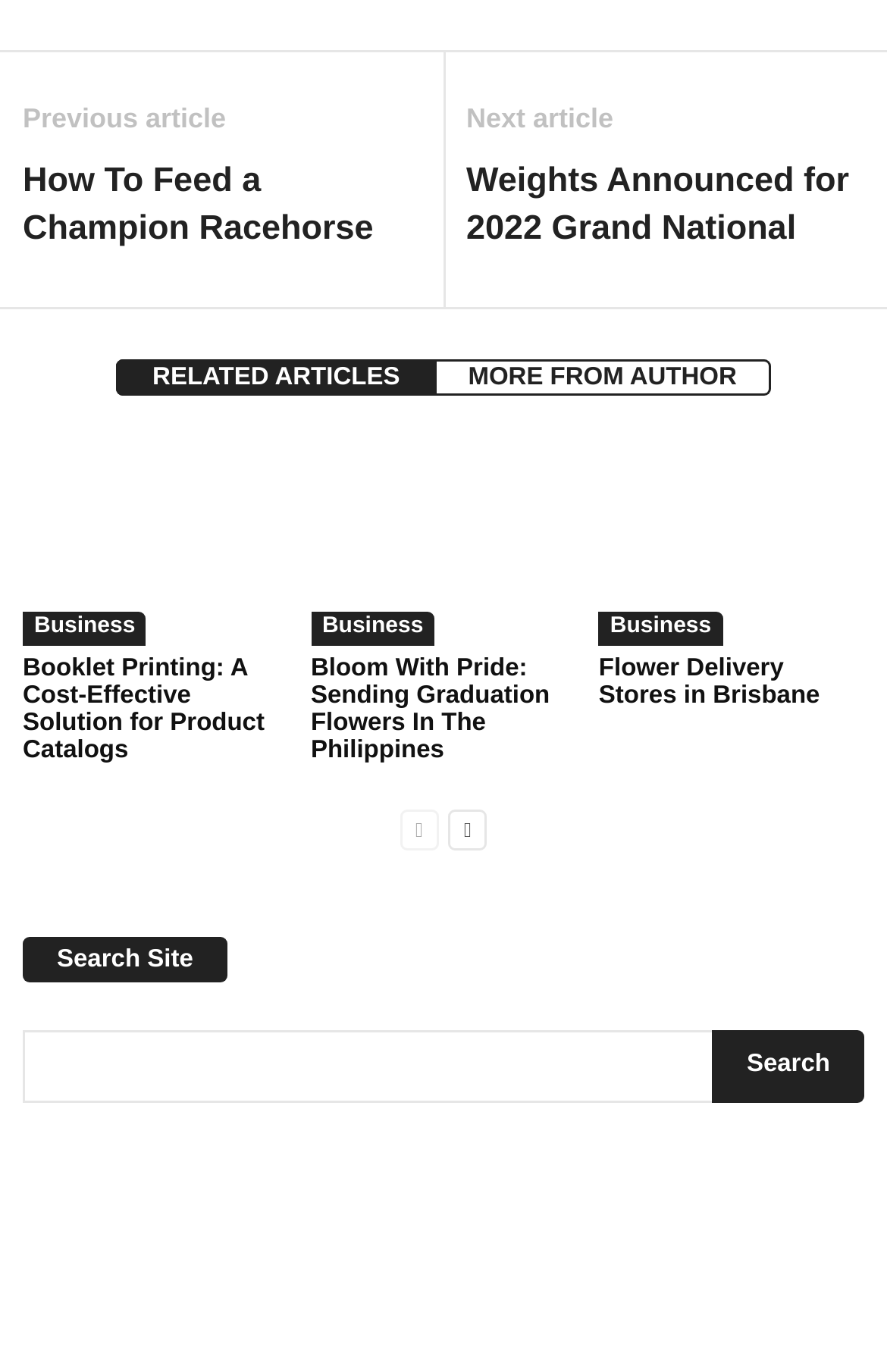Please respond to the question with a concise word or phrase:
What is the previous article about?

How To Feed a Champion Racehorse